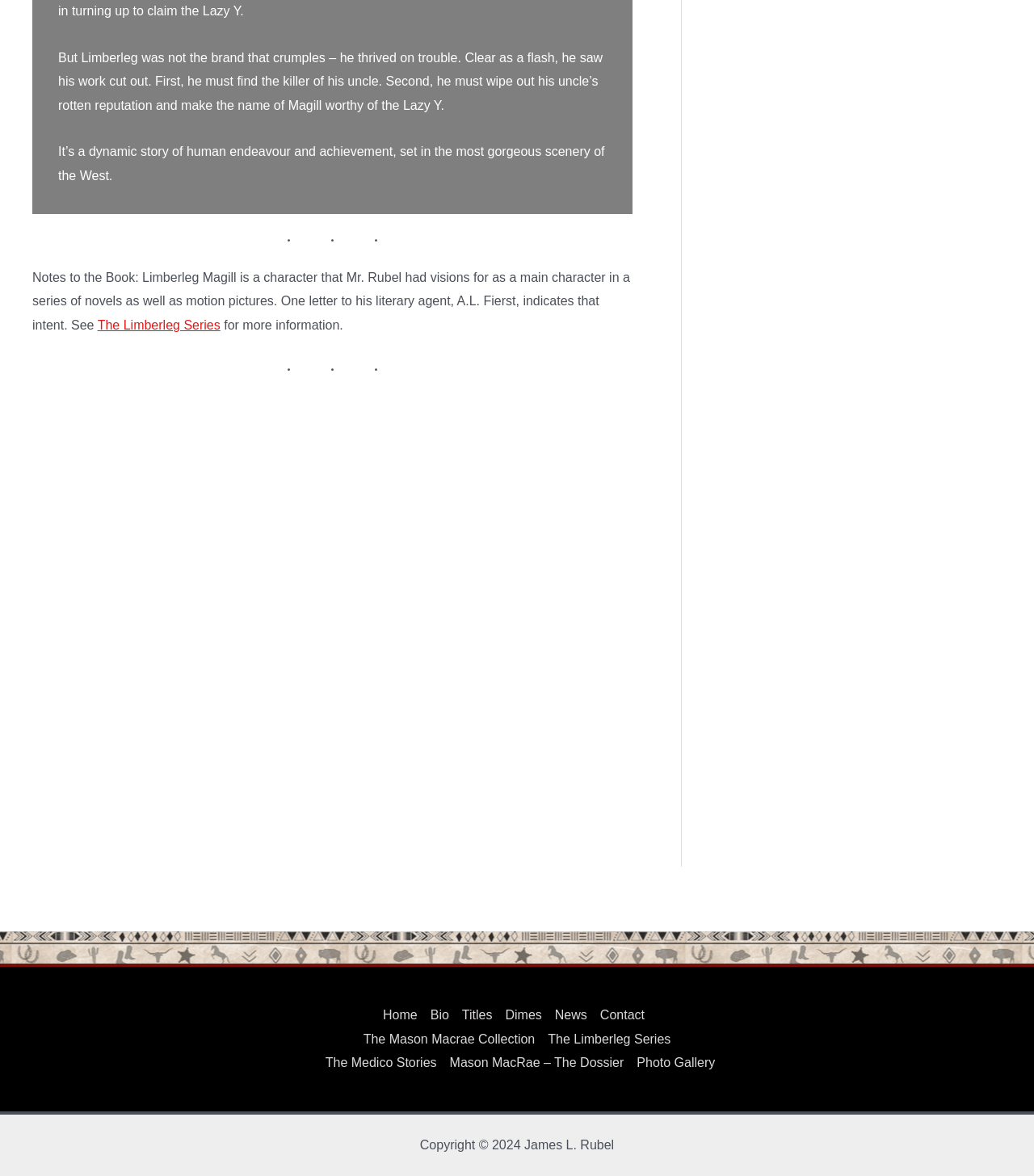Consider the image and give a detailed and elaborate answer to the question: 
What is the name of the author mentioned?

The author's name is mentioned at the bottom of the webpage, in the StaticText element, which states 'Copyright © 2024 James L. Rubel', indicating that James L. Rubel is the author of the content on the webpage.